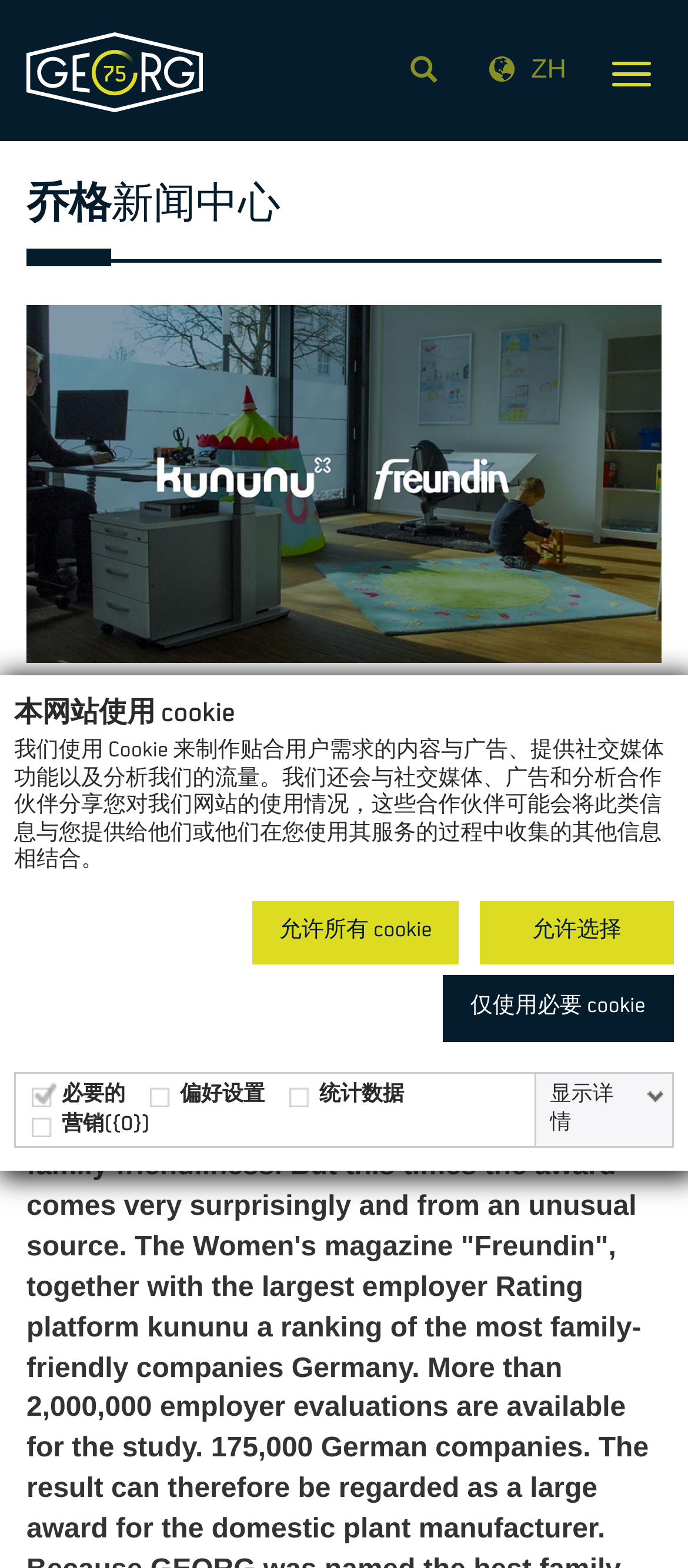What is the main topic of the webpage?
From the details in the image, answer the question comprehensively.

I found the main topic of the webpage by reading the heading 'Germany's most family-friendly company in the field of mechanical engineering' which suggests that the webpage is about a company in the field of mechanical engineering.